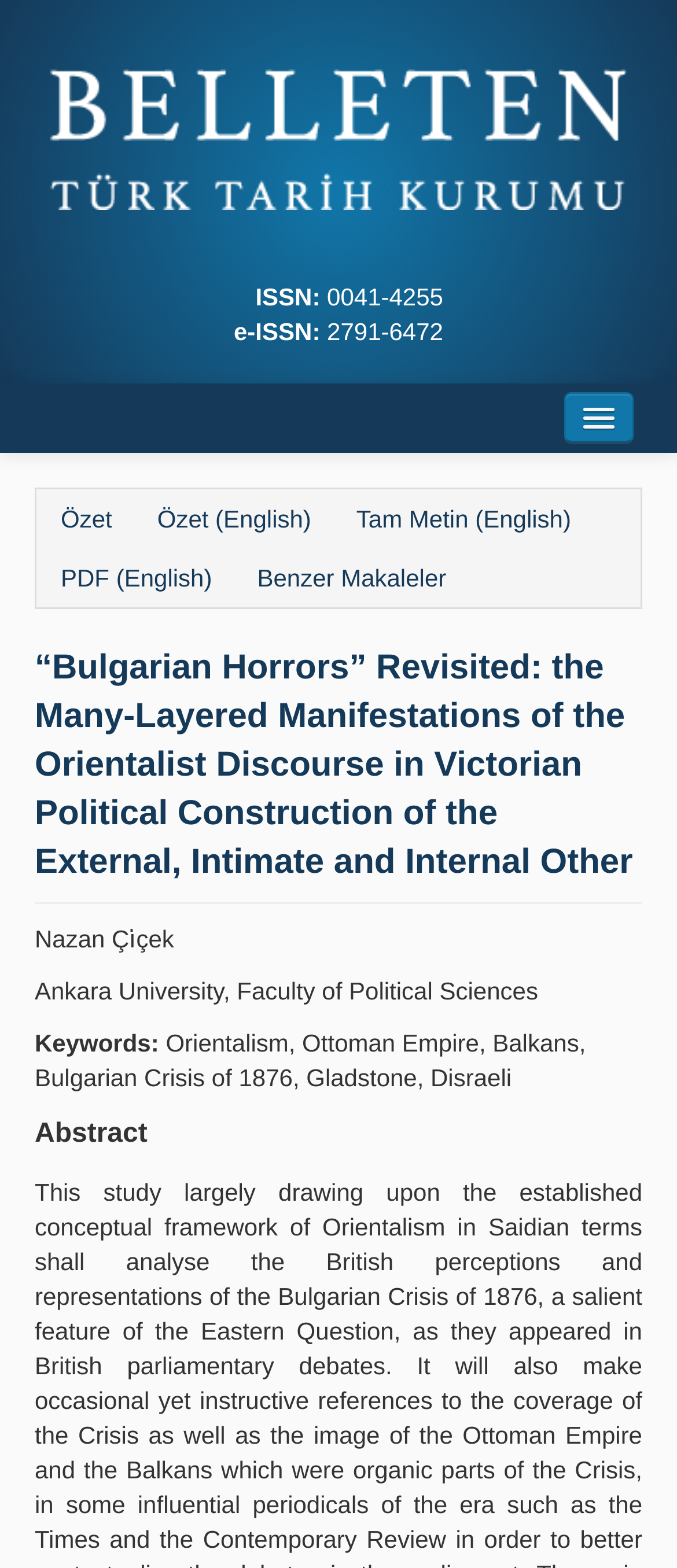Highlight the bounding box coordinates of the element you need to click to perform the following instruction: "Read the article in English."

[0.496, 0.314, 0.874, 0.347]